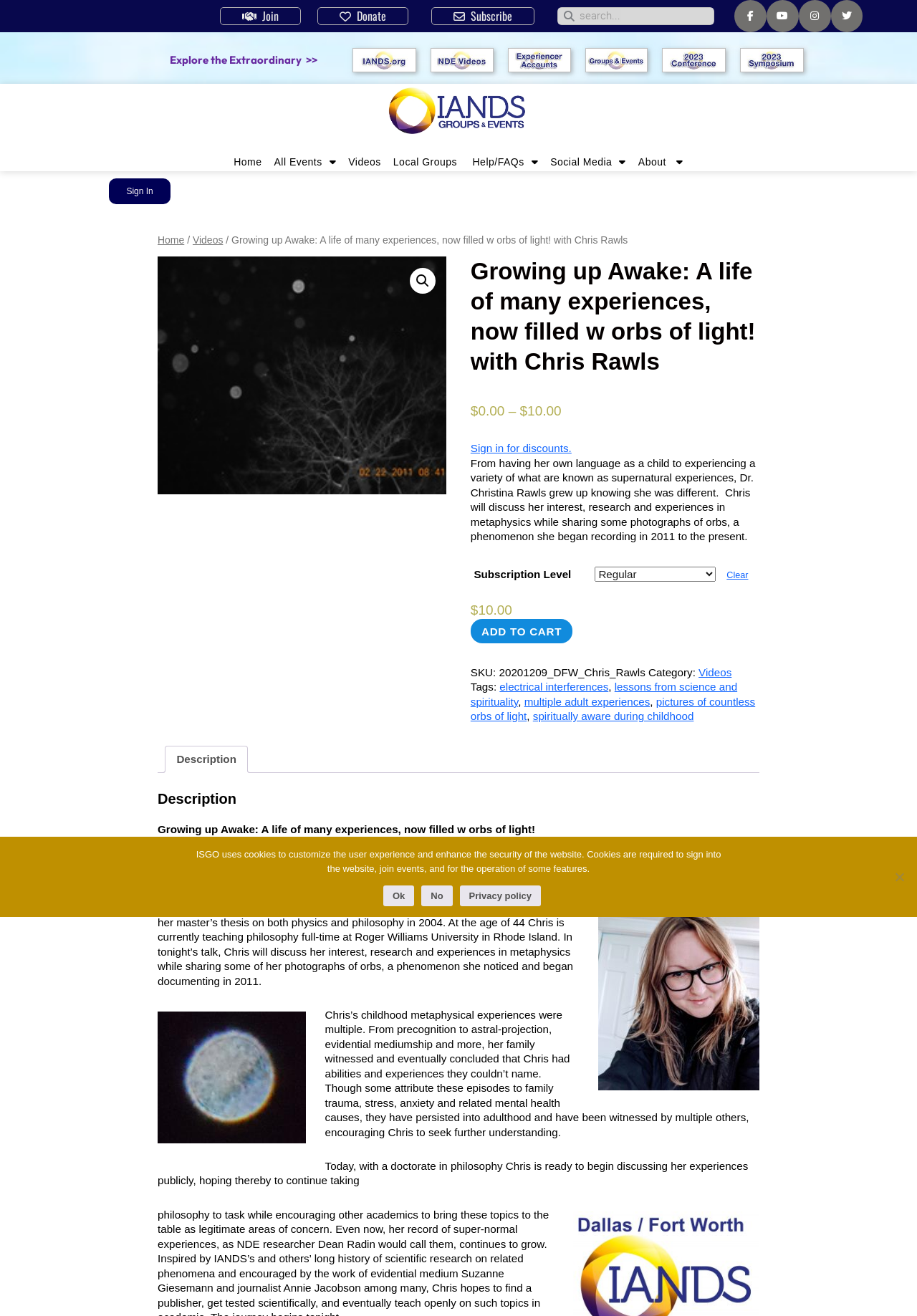Please identify the bounding box coordinates of the region to click in order to complete the given instruction: "Search for something". The coordinates should be four float numbers between 0 and 1, i.e., [left, top, right, bottom].

[0.609, 0.006, 0.778, 0.018]